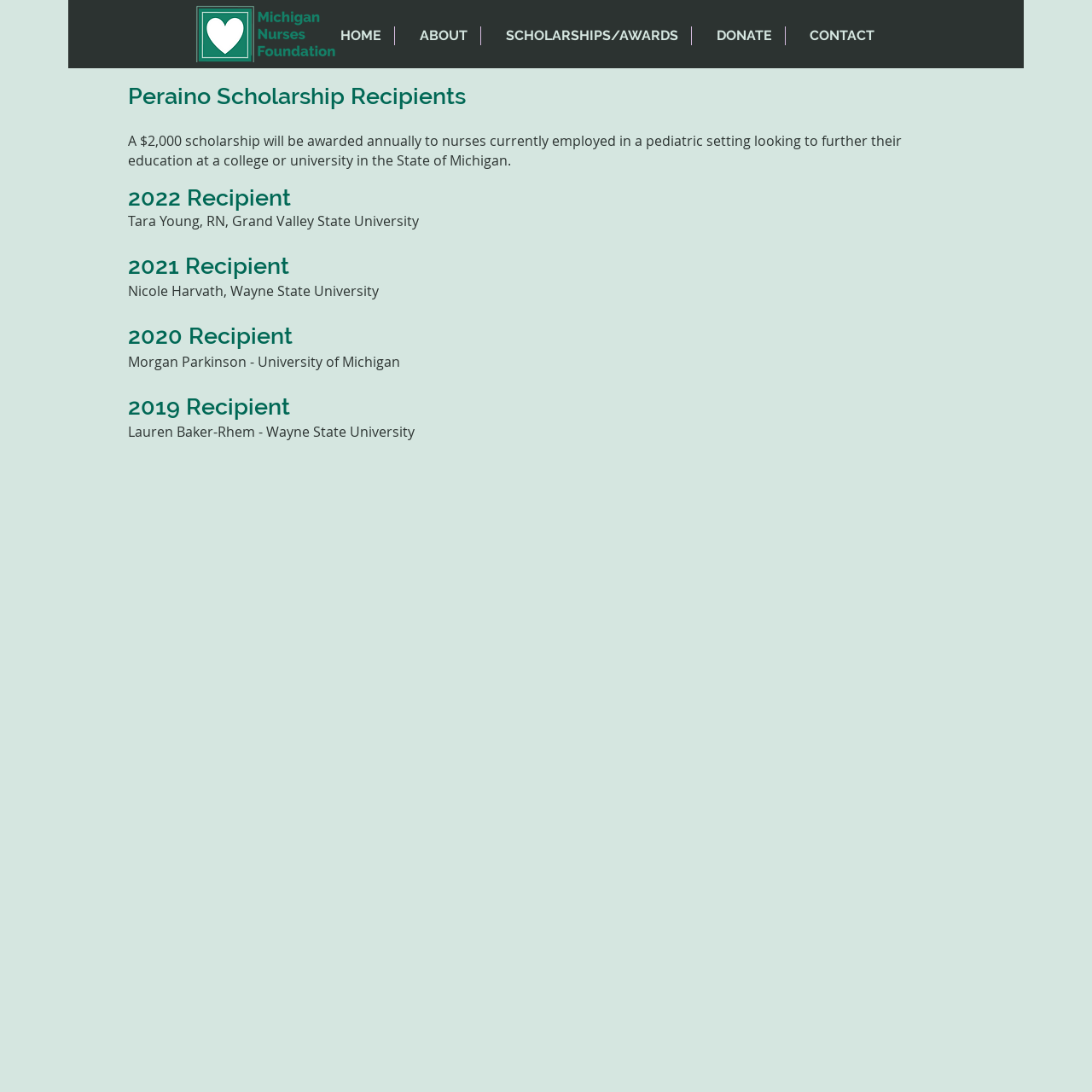What is the name of the scholarship?
Refer to the image and provide a thorough answer to the question.

The name of the scholarship can be found in the heading 'Peraino Scholarship Recipients' which is located at the top of the main content area of the webpage.